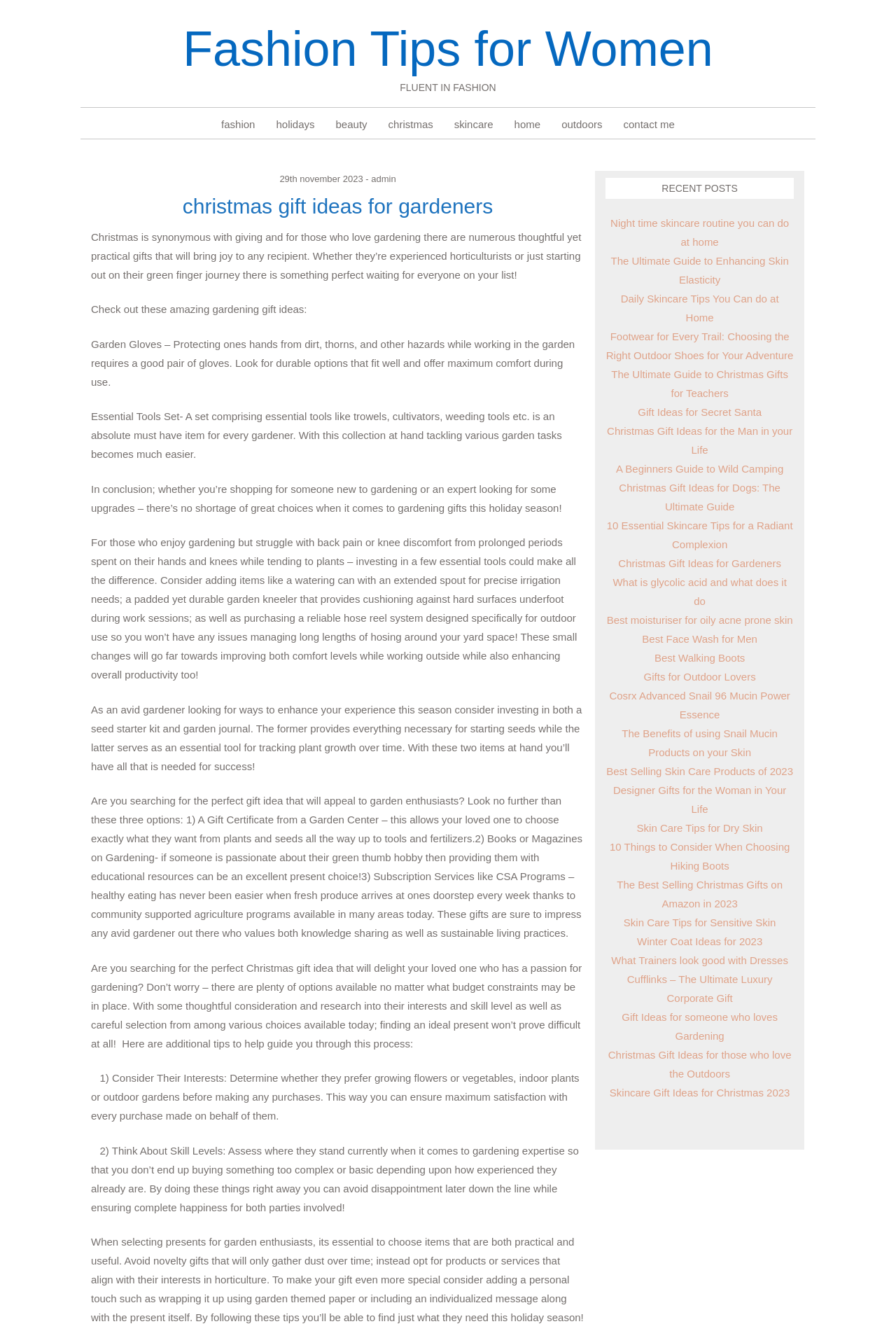What type of gloves are recommended for gardeners?
Please ensure your answer to the question is detailed and covers all necessary aspects.

According to the webpage, garden gloves are recommended as a gift idea for gardeners, and it is specified that they should be durable and provide maximum comfort during use.